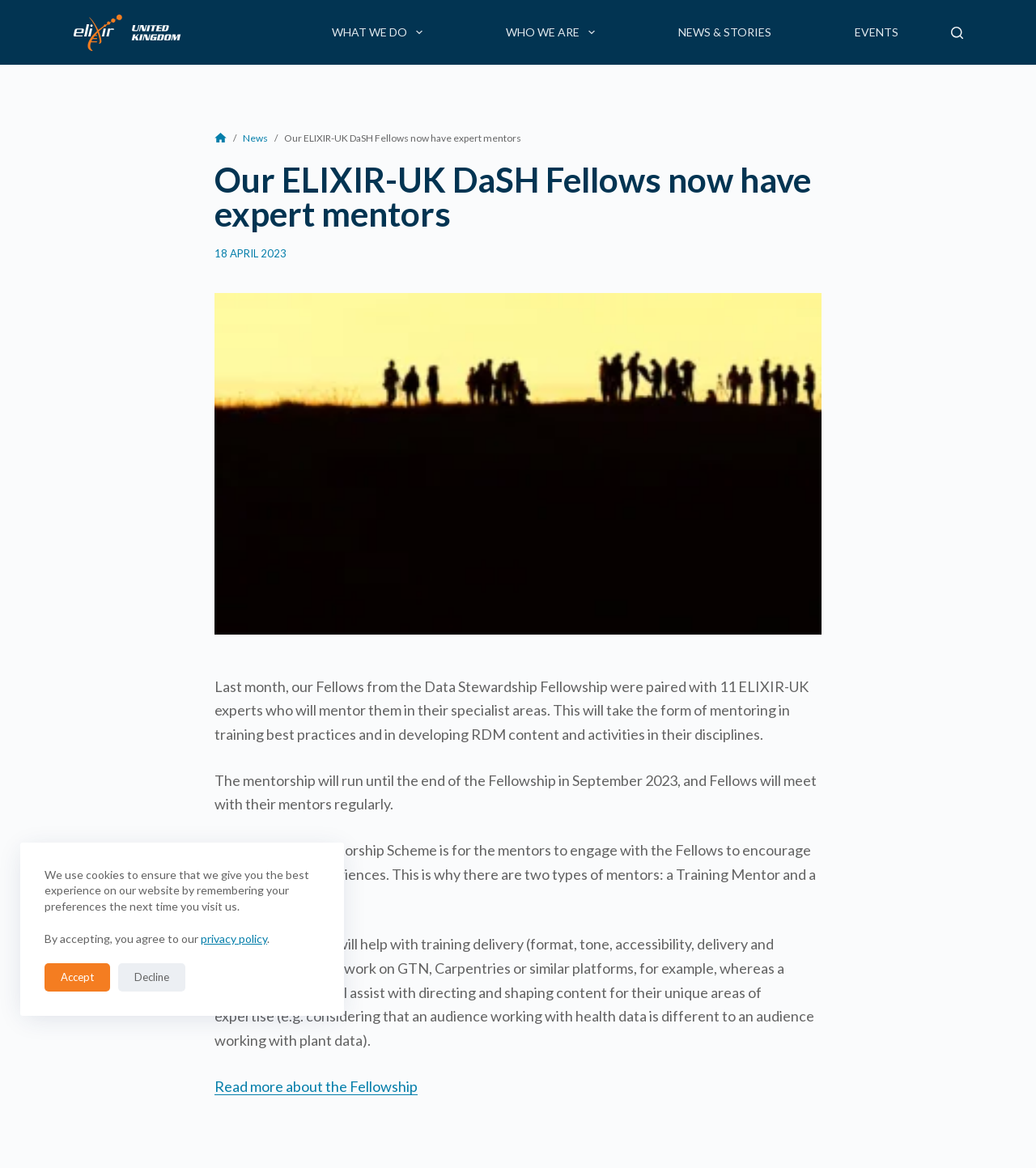Bounding box coordinates are specified in the format (top-left x, top-left y, bottom-right x, bottom-right y). All values are floating point numbers bounded between 0 and 1. Please provide the bounding box coordinate of the region this sentence describes: Read more about the Fellowship

[0.207, 0.922, 0.403, 0.937]